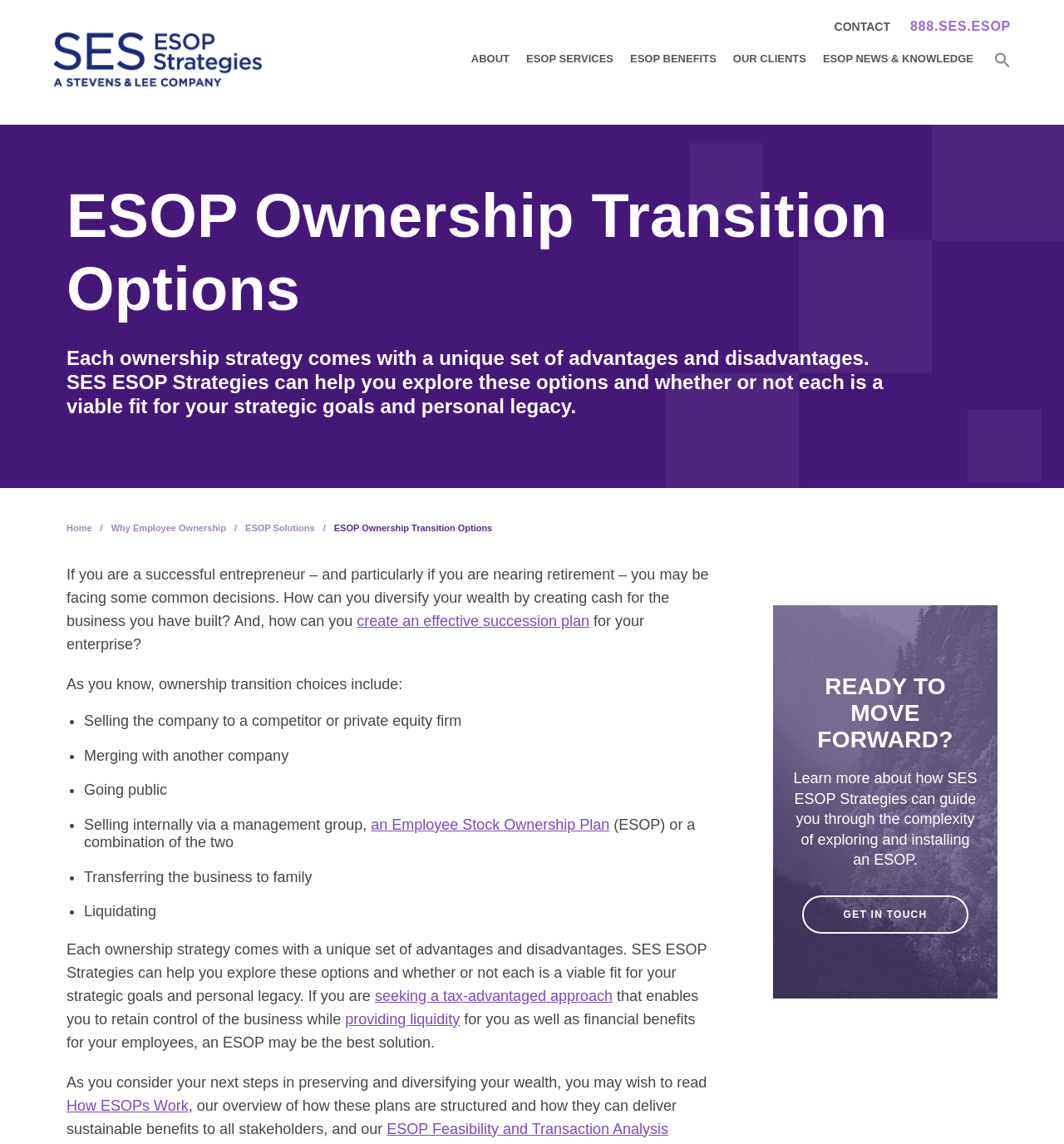Specify the bounding box coordinates of the element's region that should be clicked to achieve the following instruction: "Learn about ESOP services". The bounding box coordinates consist of four float numbers between 0 and 1, in the format [left, top, right, bottom].

[0.495, 0.045, 0.577, 0.057]